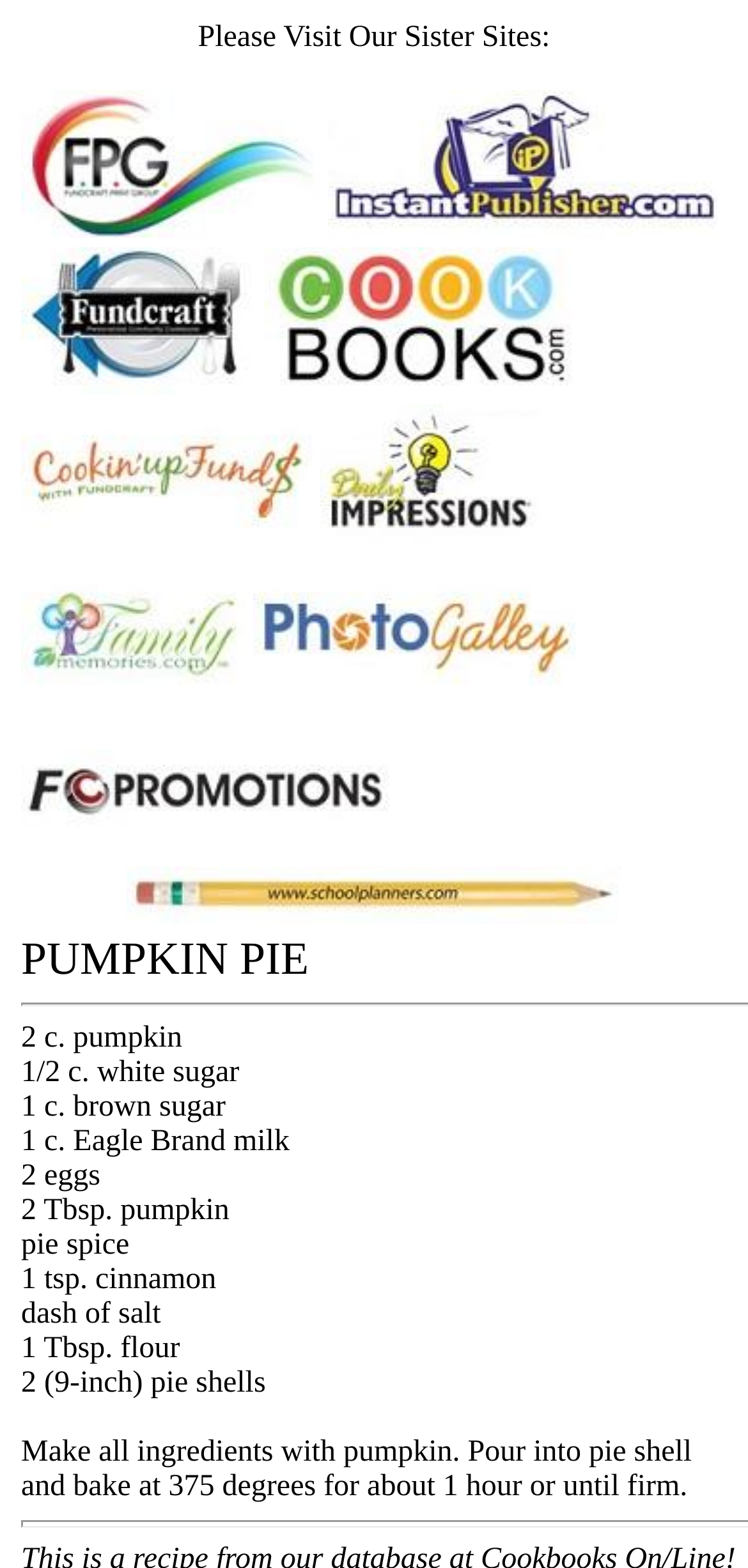Elaborate on the different components and information displayed on the webpage.

The webpage is about a pumpkin pie recipe. At the top, there is a section with links to various sister sites, including Fundcraft Print Group, InstantPublisher, Fundcraft Publishing, Cookbooks.com, Cookin'up Fund$, Professional Custom Printed Products, Photo Books, Photo Albums, Photo Cards, Photo Calendars and Photo Gifts, and School Planners. Each link has an accompanying image.

Below the links section, the recipe ingredients are listed in a series of static text elements, including white sugar, brown sugar, Eagle Brand milk, eggs, pumpkin, pie spice, cinnamon, salt, flour, and pie shells. The ingredients are arranged in a vertical list, with each item positioned below the previous one.

Following the ingredients list, there are two paragraphs of instructions on how to prepare the pumpkin pie. The first paragraph instructs to mix all the ingredients with pumpkin and pour into a pie shell. The second paragraph provides baking instructions, specifying a temperature of 375 degrees and a baking time of about 1 hour, or until the pie is firm.